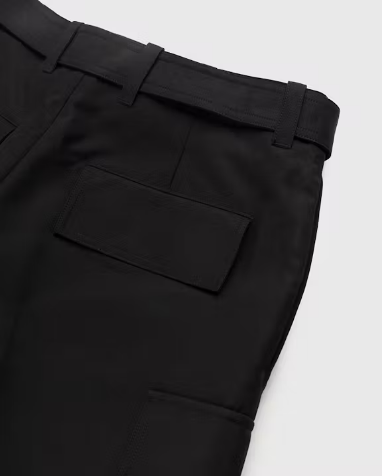How many types of pockets are featured in the design?
Please answer the question with a single word or phrase, referencing the image.

Multiple